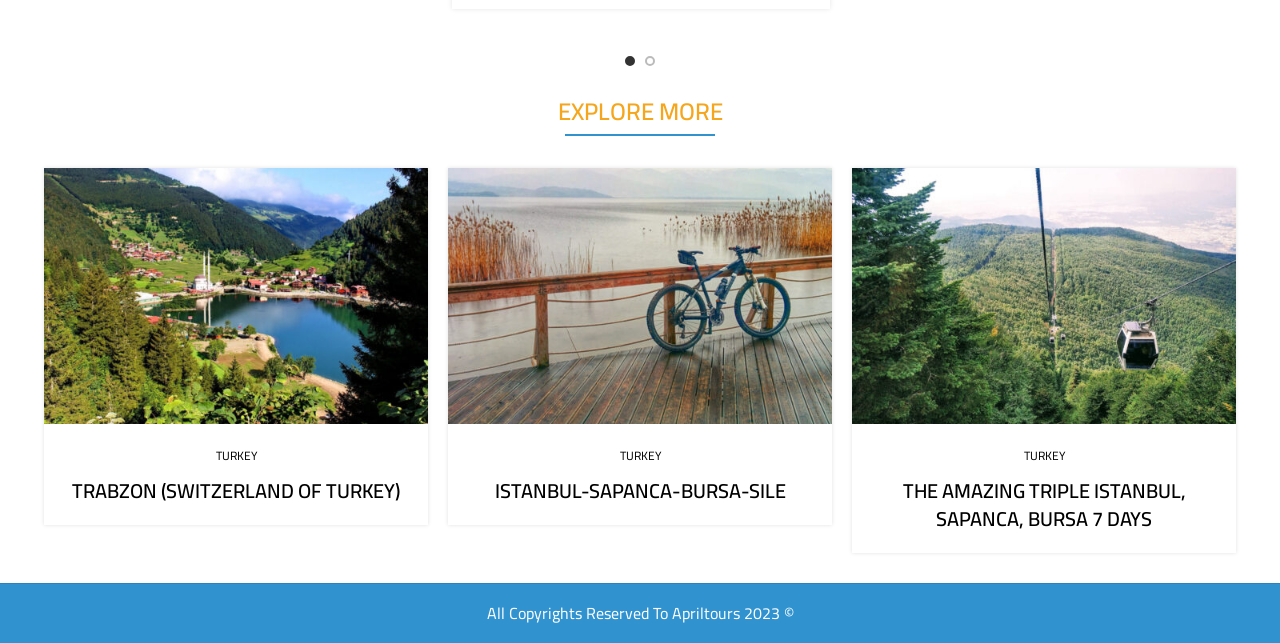Give a short answer to this question using one word or a phrase:
Who owns the copyrights of this webpage?

Apriltours